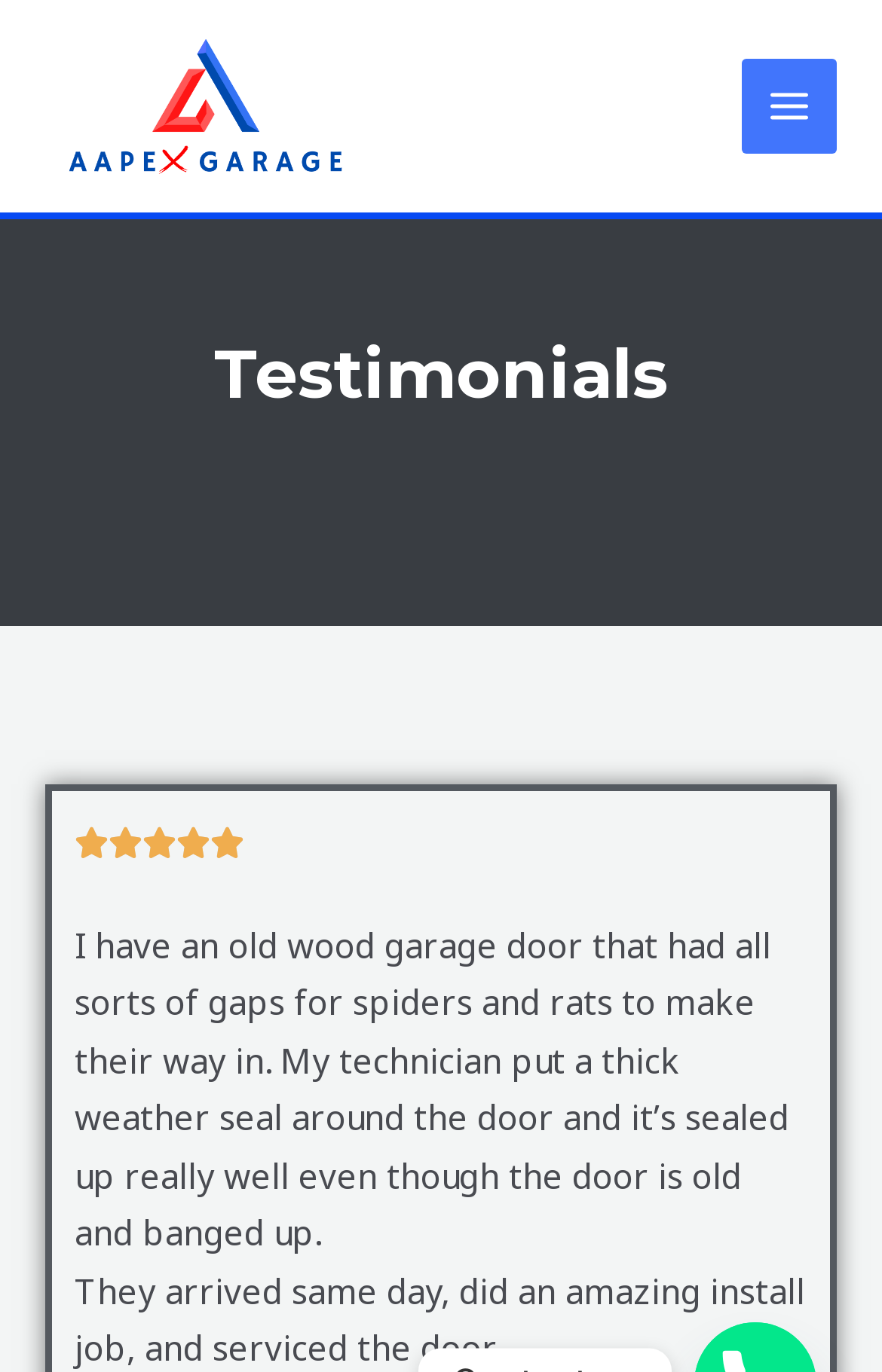Please provide a one-word or short phrase answer to the question:
What is the status of the main menu button?

Not expanded